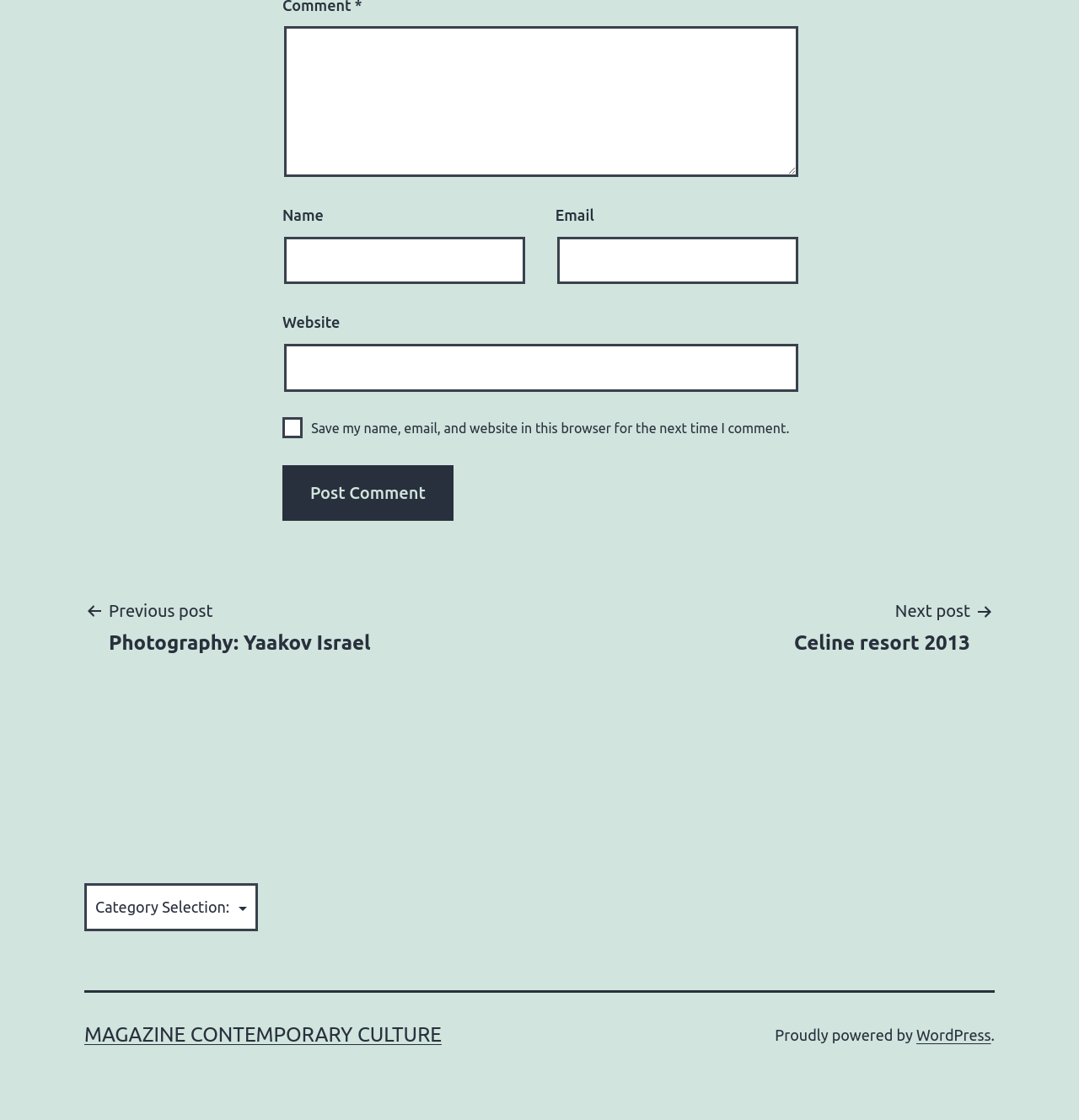Based on the visual content of the image, answer the question thoroughly: What is the label of the checkbox in the comment section?

I looked at the comment section and found a checkbox with the label 'Save my name, email, and website in this browser for the next time I comment.'.